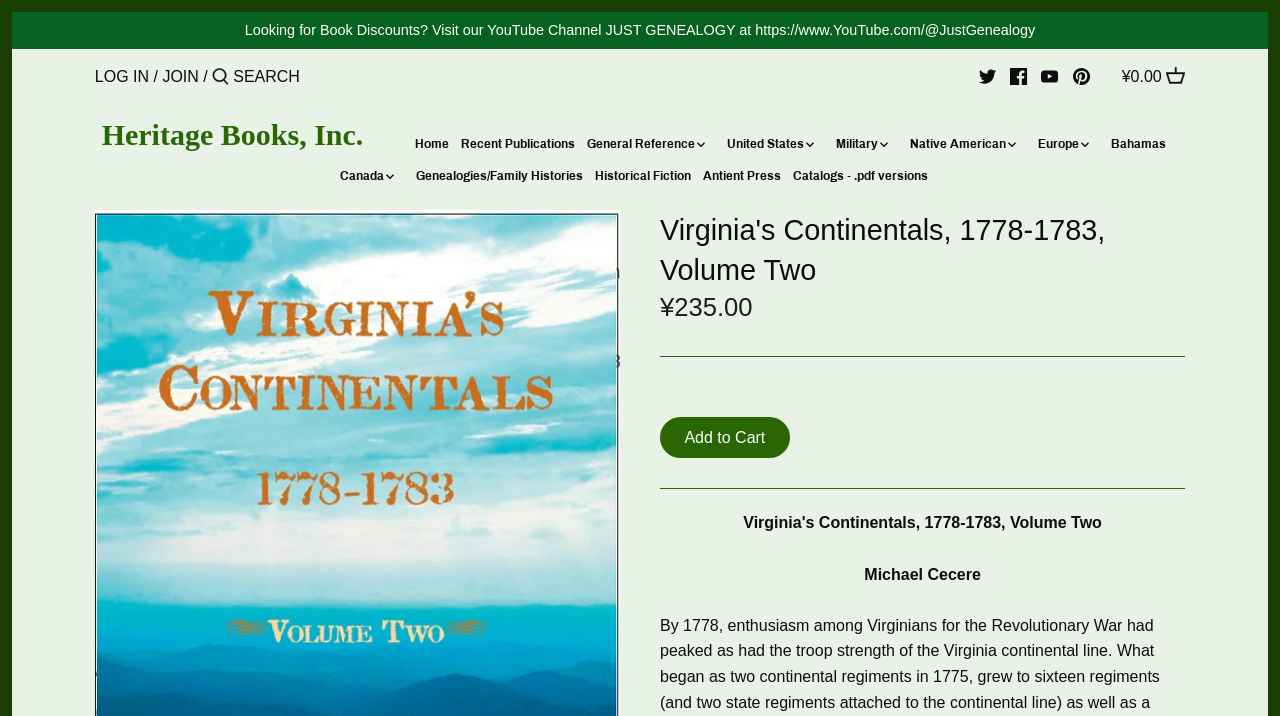How many social media links are there?
Provide an in-depth and detailed explanation in response to the question.

The number of social media links can be found on the webpage by looking at the section that contains the social media icons. There are four social media links: Twitter, Facebook, Youtube, and Pinterest.